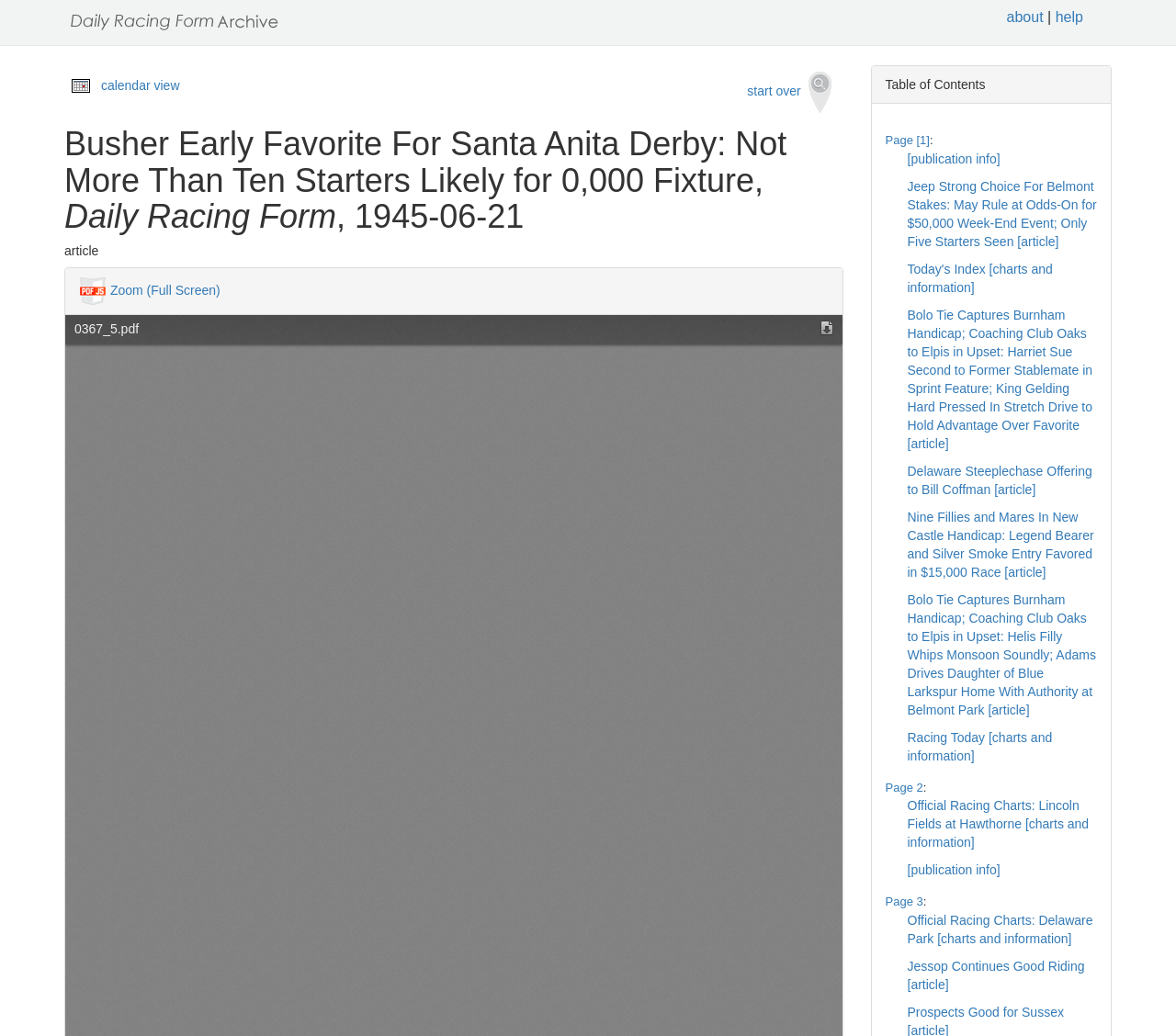Answer the question below using just one word or a short phrase: 
What is the icon above the 'calendar view' link?

calendar icon